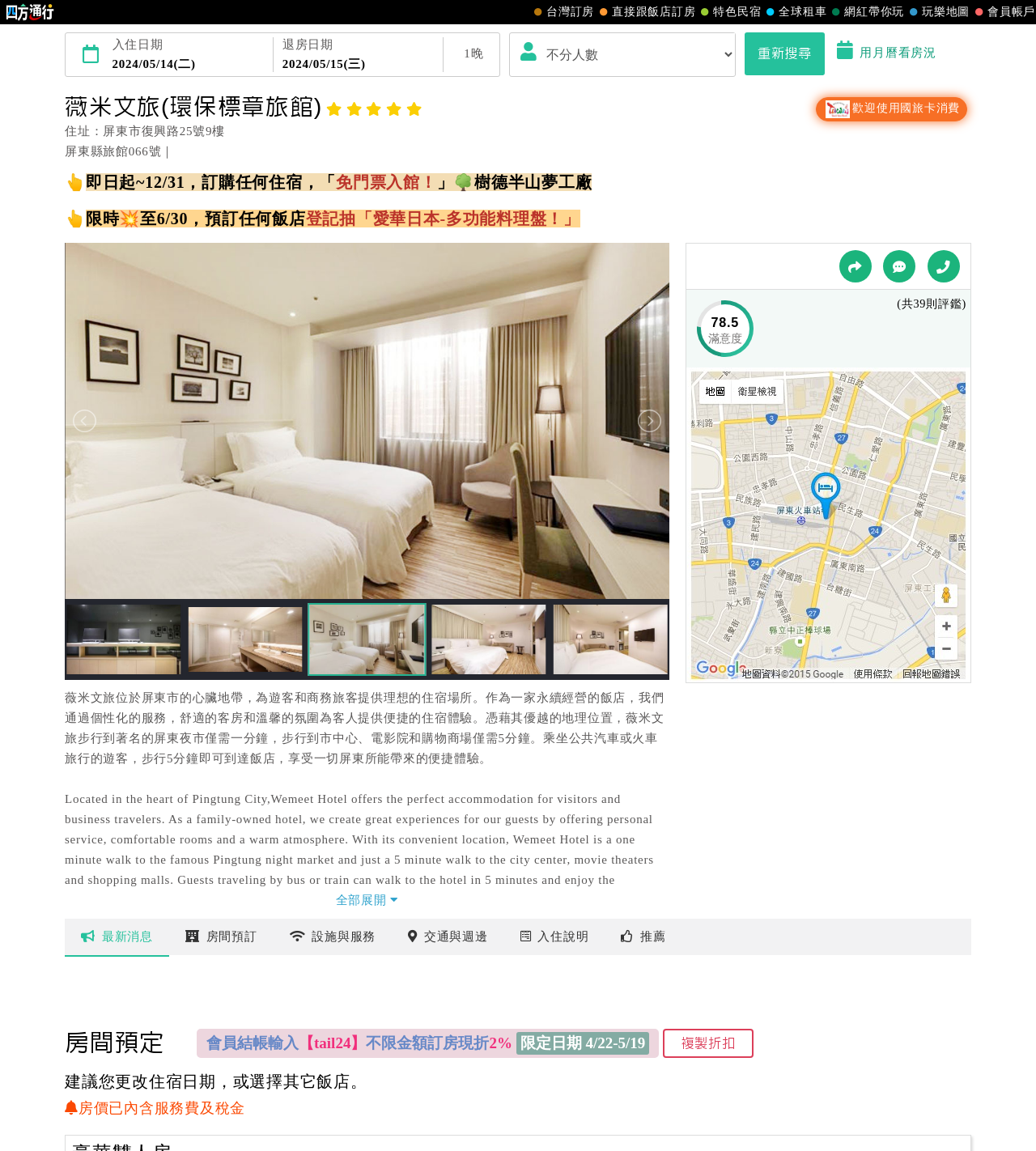Respond with a single word or phrase for the following question: 
What is the language of the hotel's description?

Chinese and English